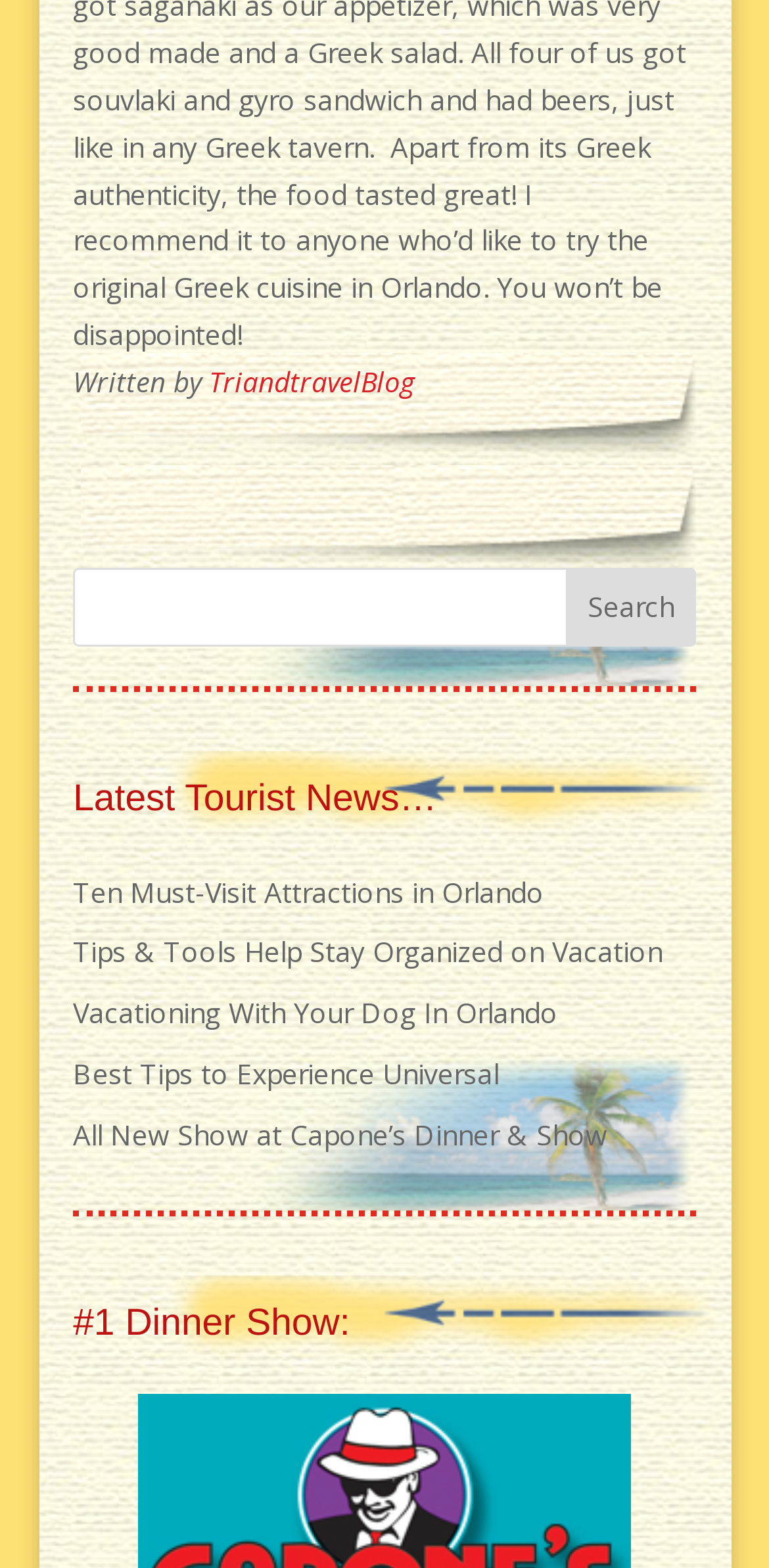Please identify the bounding box coordinates of the clickable area that will allow you to execute the instruction: "check out #1 Dinner Show".

[0.095, 0.814, 0.931, 0.877]